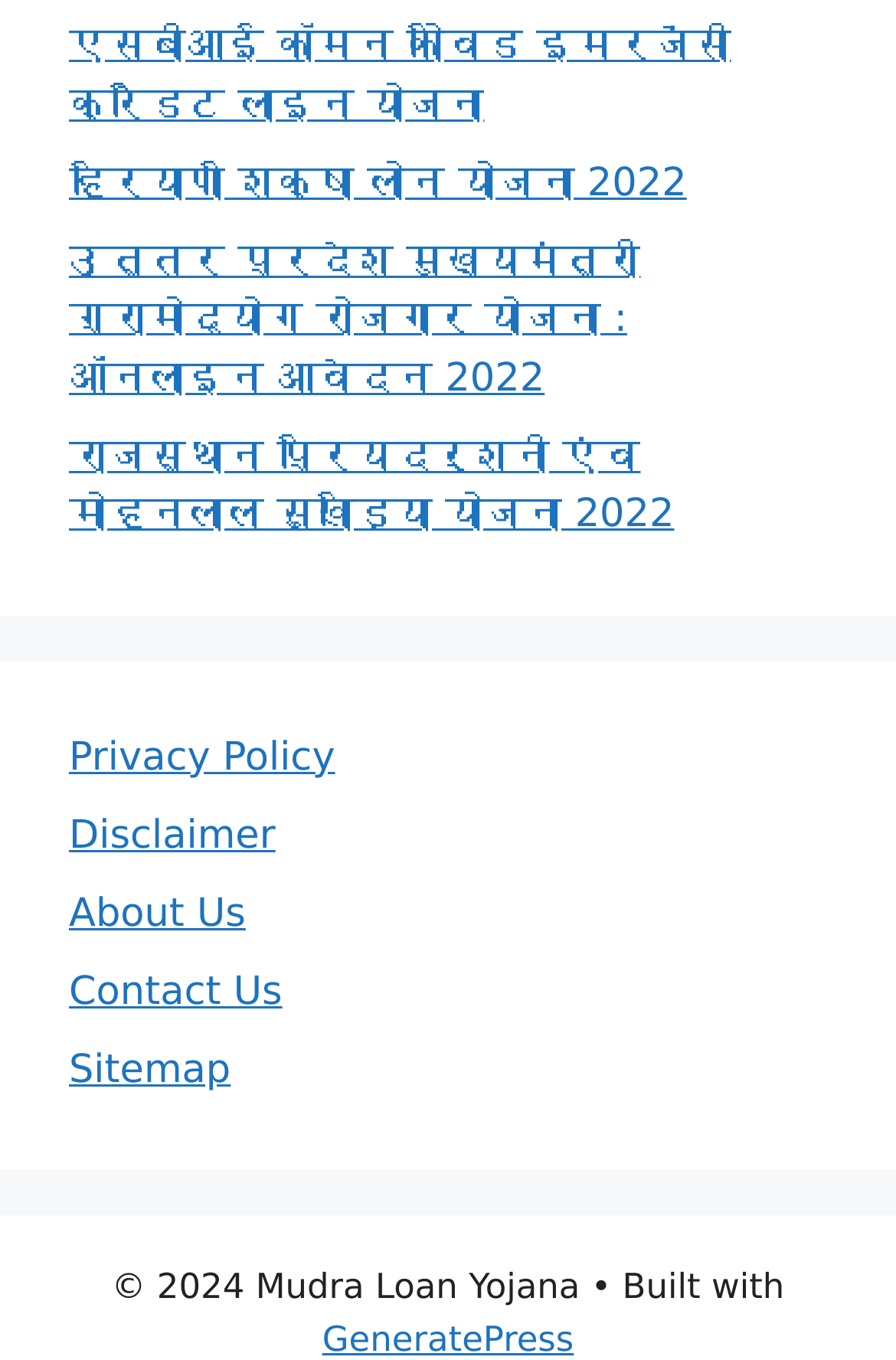Can you specify the bounding box coordinates for the region that should be clicked to fulfill this instruction: "Learn about Haryana Education Loan Scheme 2022".

[0.077, 0.118, 0.766, 0.152]